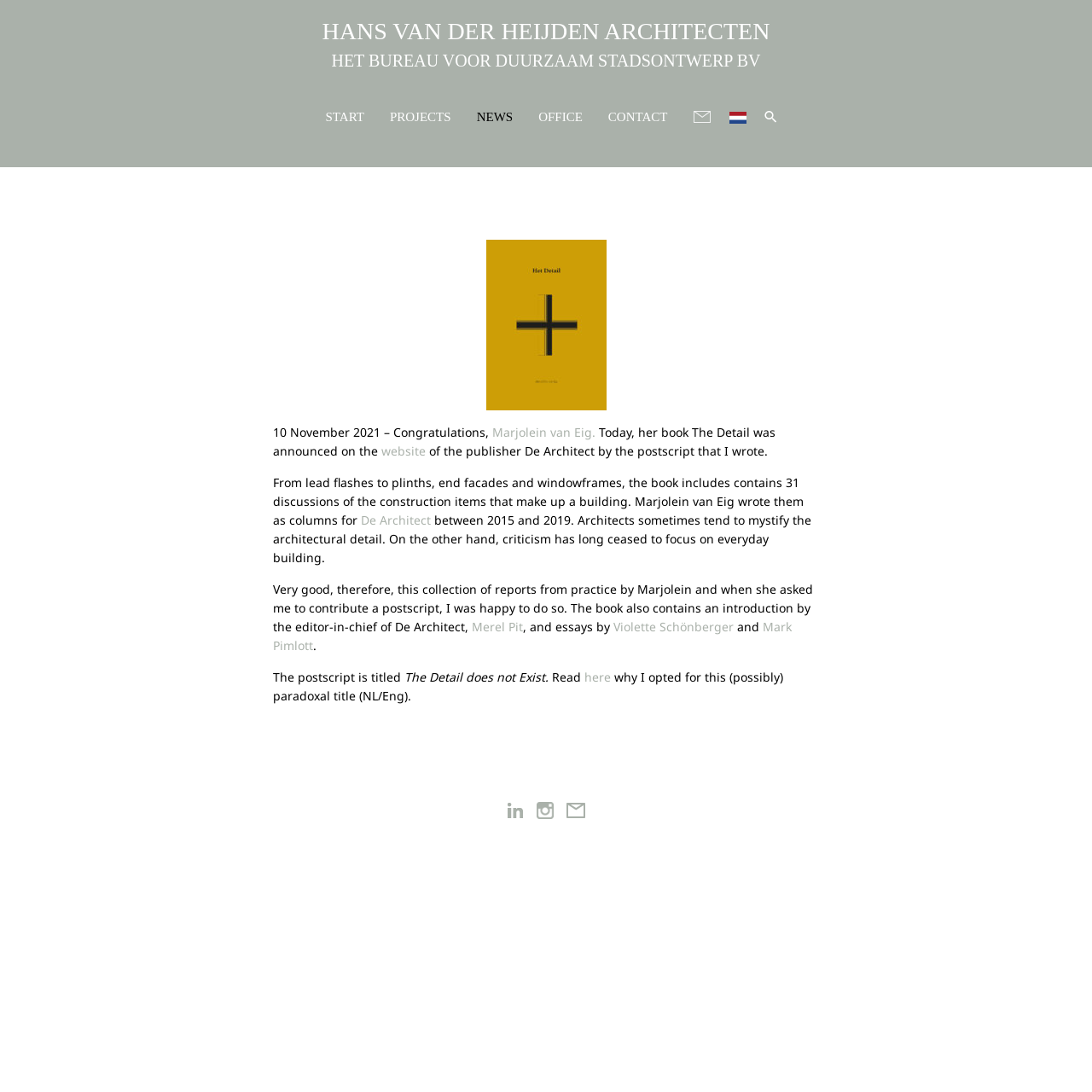Create a detailed narrative describing the layout and content of the webpage.

The webpage is about the launch of Marjolein van Eig's book "Het Detail" with a postscript by the Amsterdam architect Hans van der Heijden. At the top, there is a header section with a link to "HANS VAN DER HEIJDEN ARCHITECTEN" and a static text "HET BUREAU VOOR DUURZAAM STADSONTWERP BV". Below the header, there is a navigation menu with links to "START", "PROJECTS", "NEWS", "OFFICE", and "CONTACT". 

To the right of the navigation menu, there is a search icon link. The main content of the webpage is an article about the book launch, which is divided into several paragraphs. The article starts with a congratulatory message to Marjolein van Eig on the launch of her book, followed by a description of the book's content, which includes 31 discussions of construction items that make up a building. 

The article also mentions that the book includes a postscript written by Hans van der Heijden, as well as an introduction by the editor-in-chief of De Architect and essays by other authors. There is a link to read the postscript, titled "The Detail does not Exist". 

At the bottom of the webpage, there is a footer section with another navigation menu, which includes links to various pages on the website.